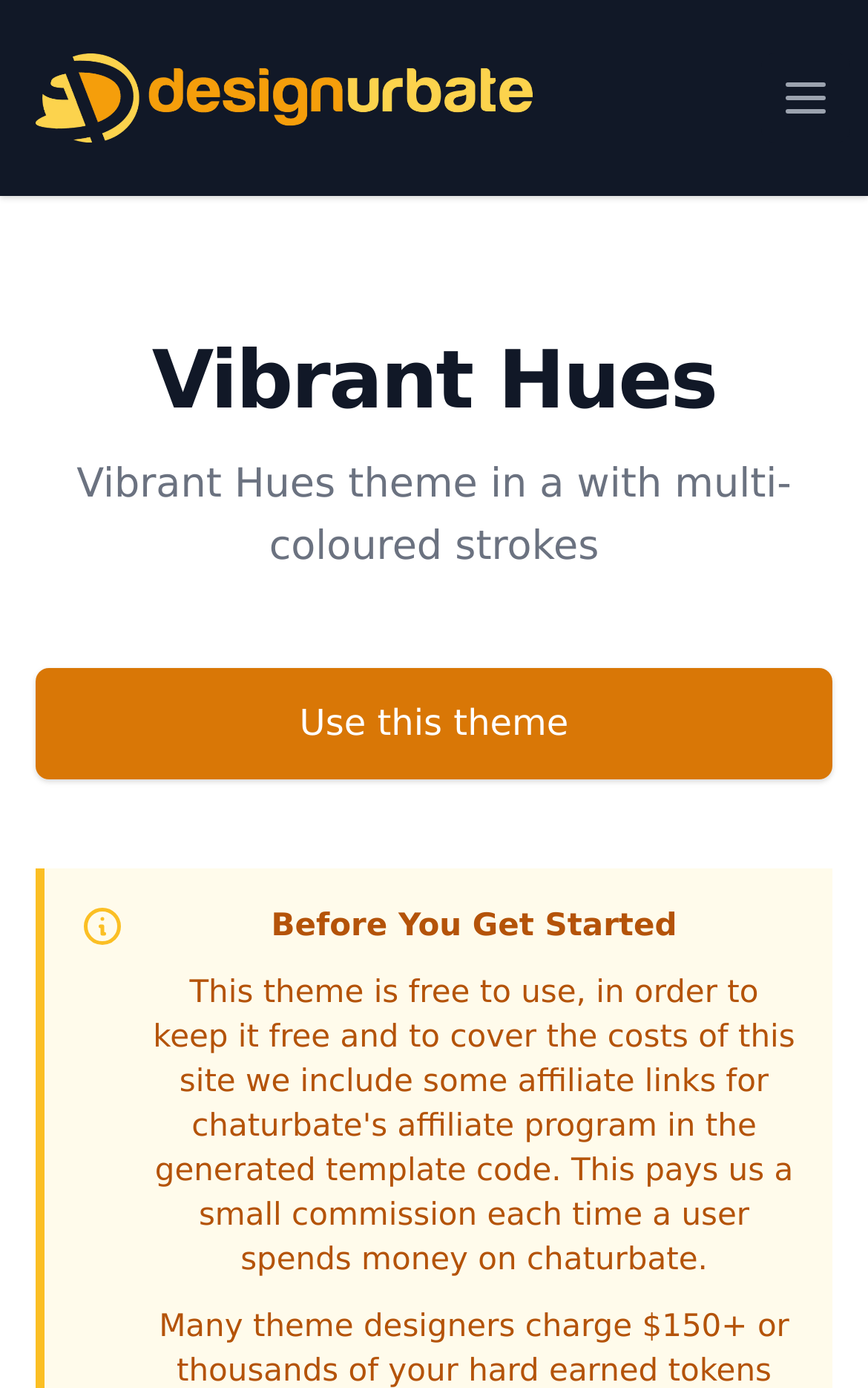Predict the bounding box of the UI element that fits this description: "Use this theme".

[0.041, 0.481, 0.959, 0.561]